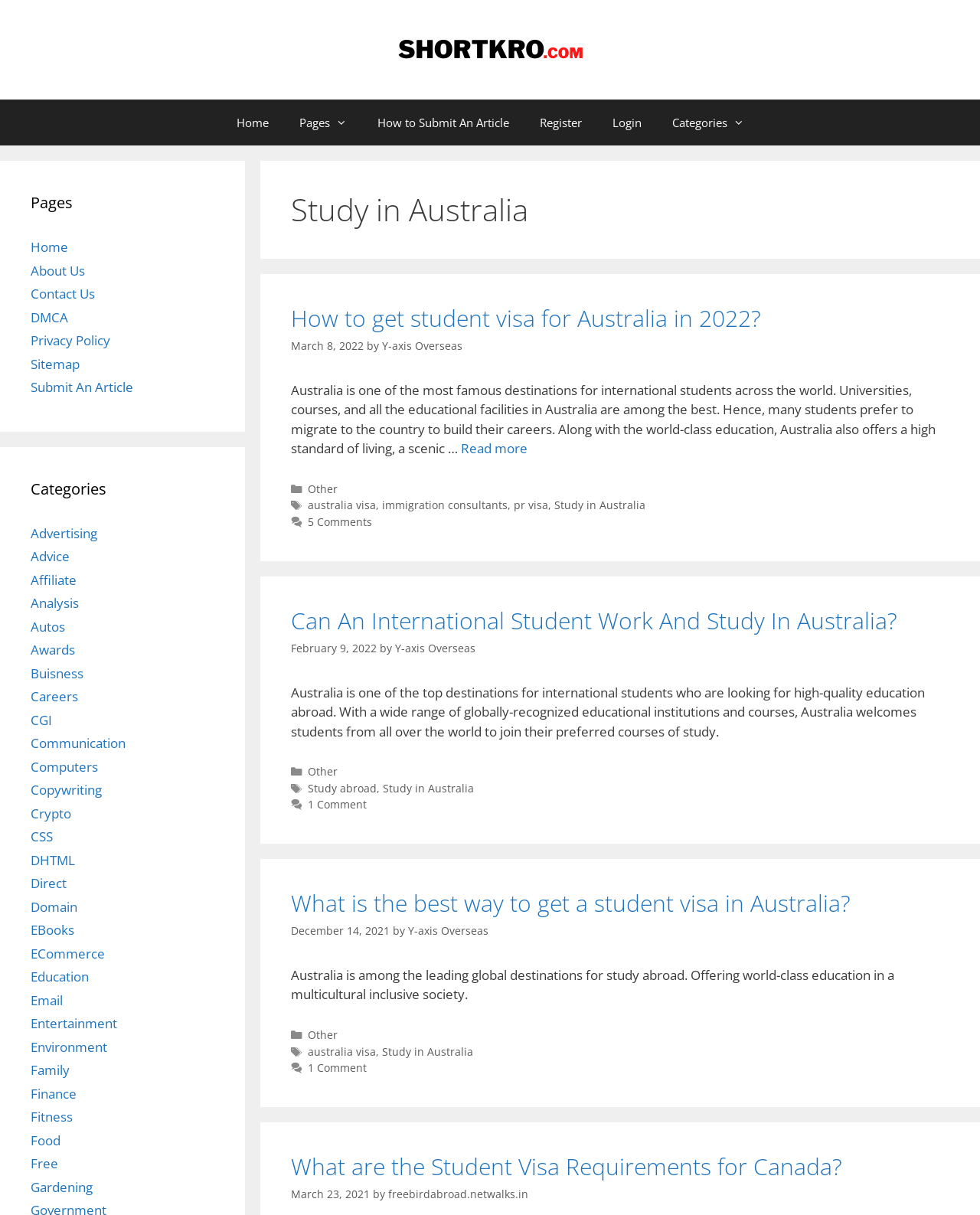Please determine the bounding box coordinates for the UI element described here. Use the format (top-left x, top-left y, bottom-right x, bottom-right y) with values bounded between 0 and 1: 1 Comment

[0.314, 0.656, 0.374, 0.668]